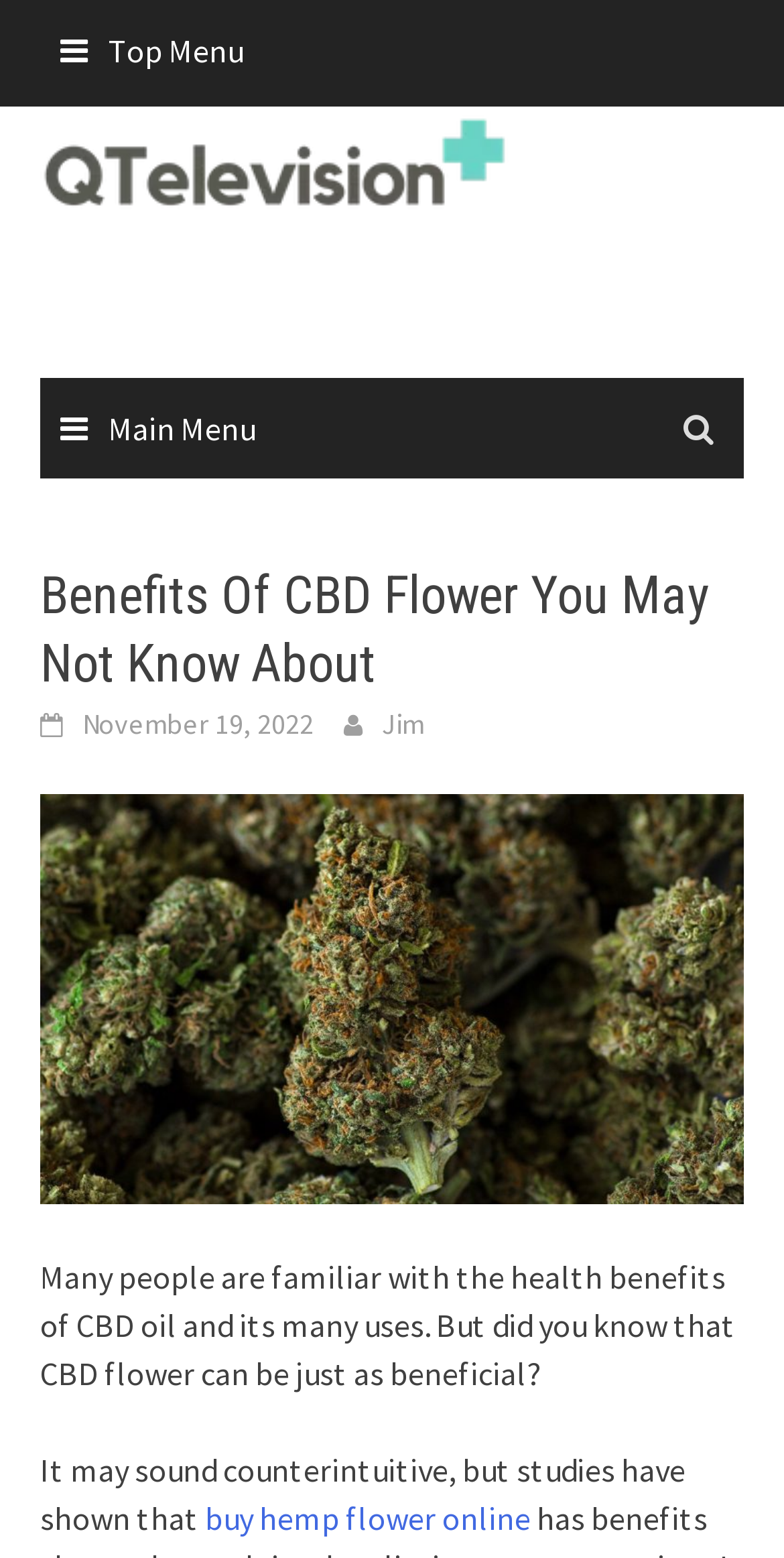Please find the bounding box coordinates (top-left x, top-left y, bottom-right x, bottom-right y) in the screenshot for the UI element described as follows: Jim

[0.487, 0.452, 0.541, 0.476]